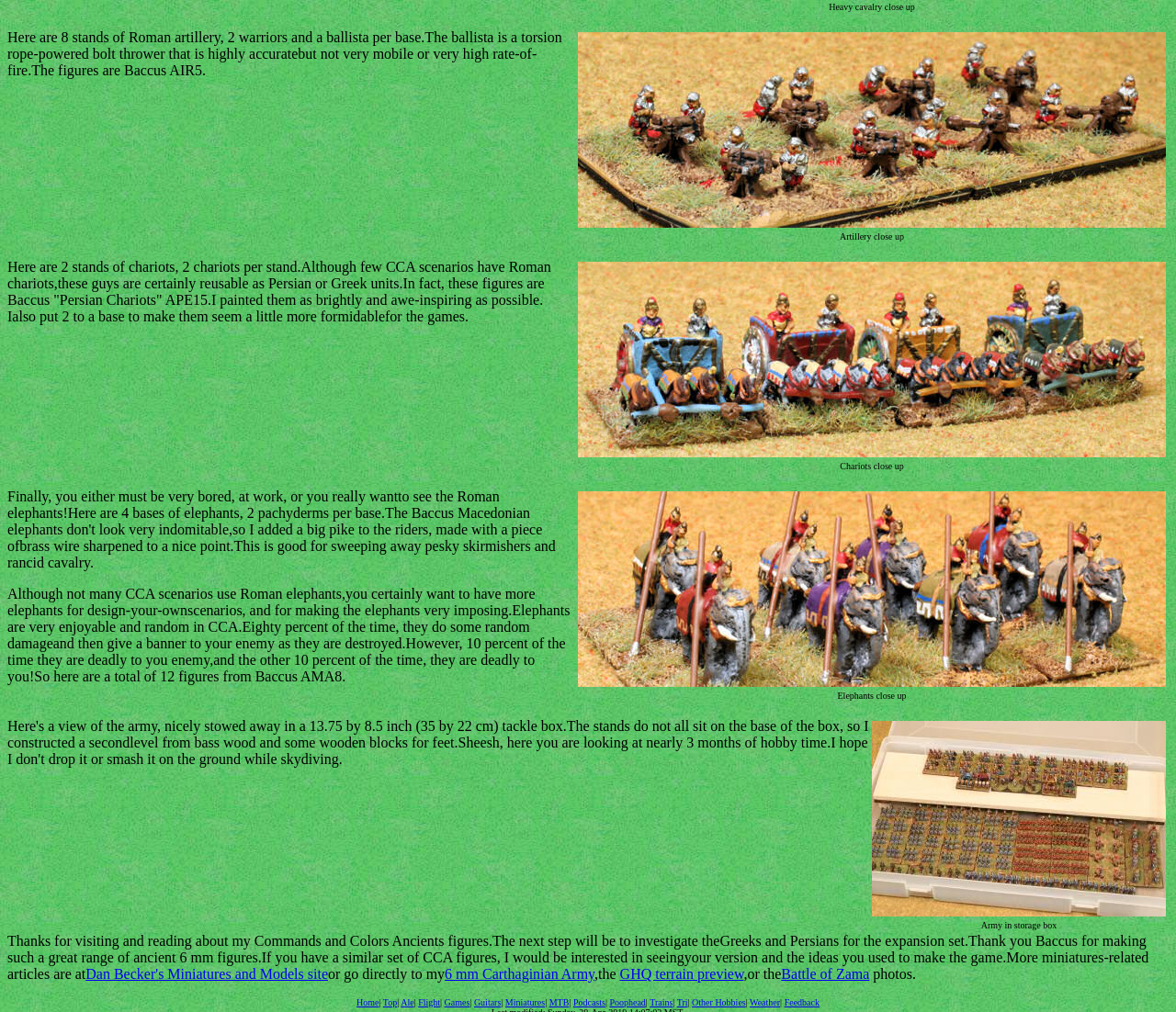Answer the question using only a single word or phrase: 
What is the subject of the webpage?

Roman army miniatures